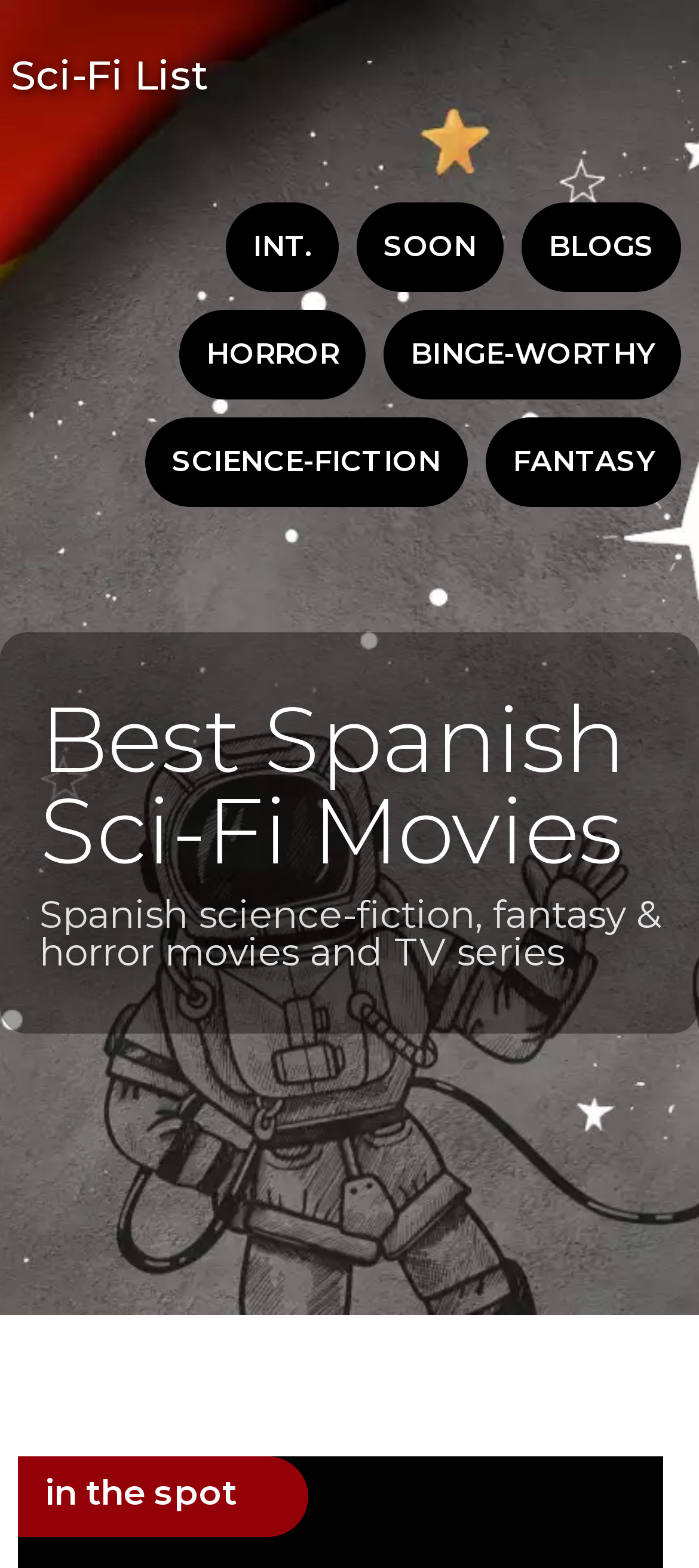Specify the bounding box coordinates of the element's region that should be clicked to achieve the following instruction: "go to BLOGS". The bounding box coordinates consist of four float numbers between 0 and 1, in the format [left, top, right, bottom].

[0.746, 0.129, 0.974, 0.186]